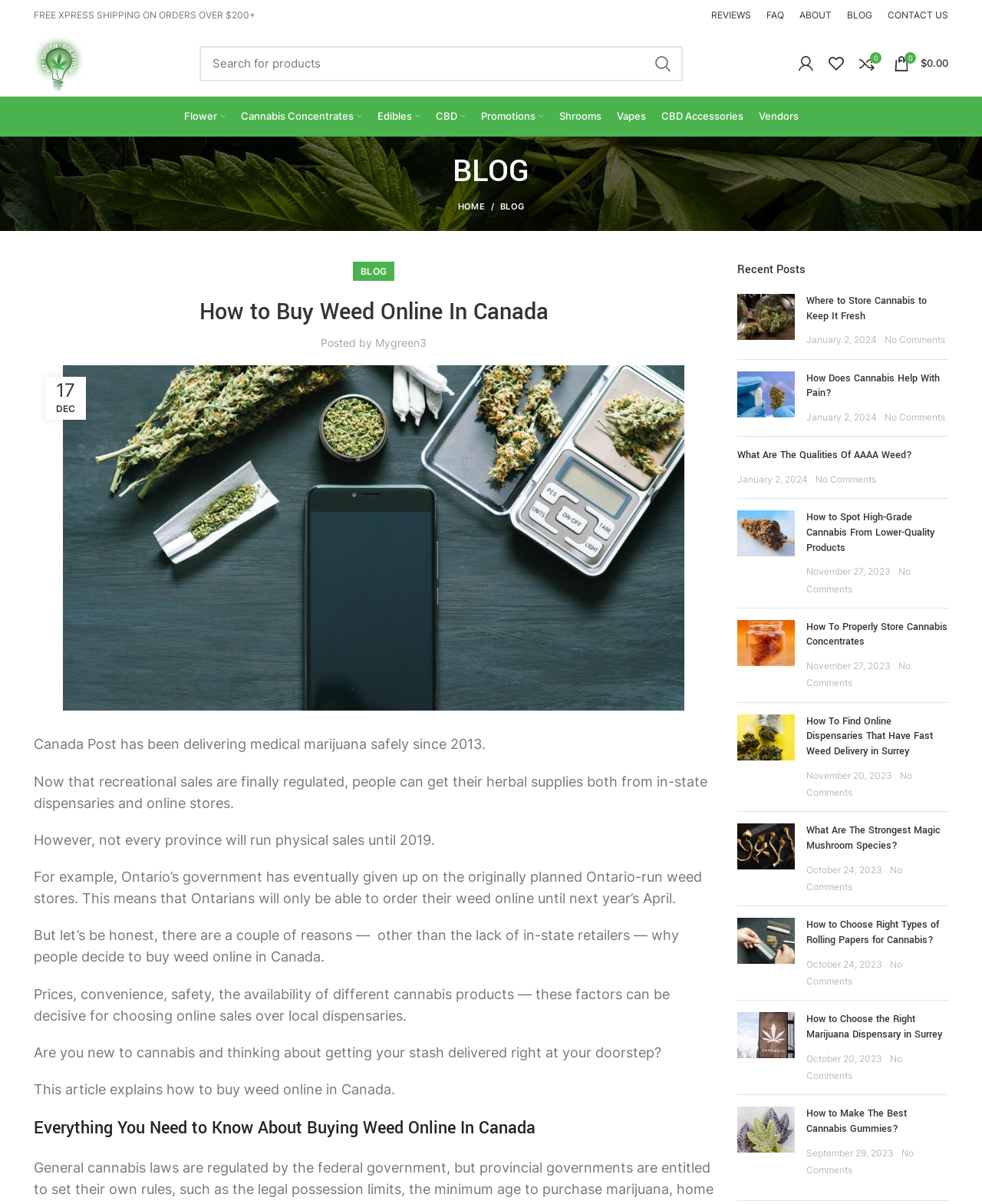Could you specify the bounding box coordinates for the clickable section to complete the following instruction: "Learn about cannabis concentrates"?

[0.237, 0.084, 0.376, 0.11]